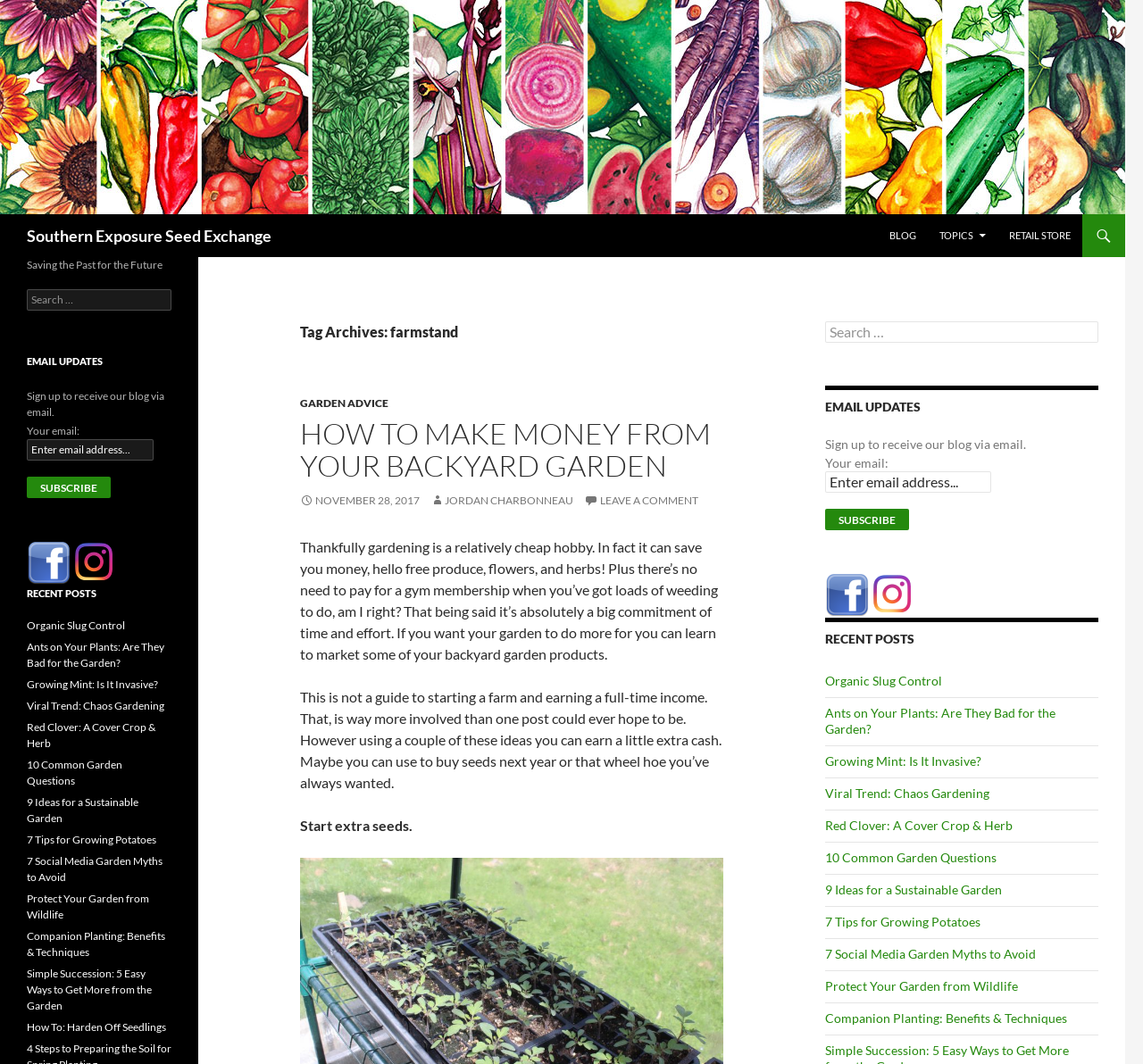Please locate the clickable area by providing the bounding box coordinates to follow this instruction: "Read the blog post about making money from your backyard garden".

[0.262, 0.393, 0.633, 0.453]